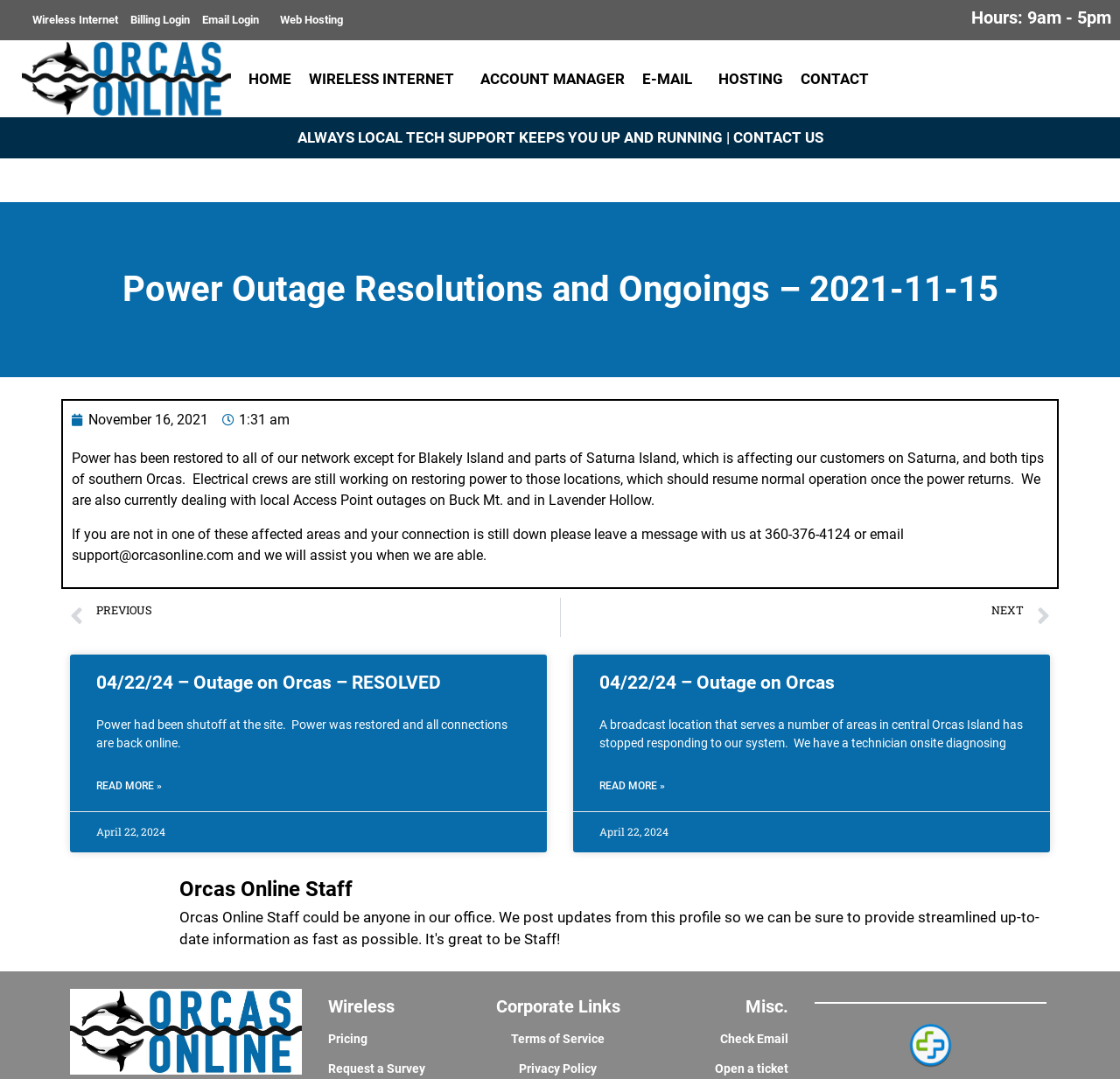From the given element description: "Contact", find the bounding box for the UI element. Provide the coordinates as four float numbers between 0 and 1, in the order [left, top, right, bottom].

[0.707, 0.054, 0.792, 0.092]